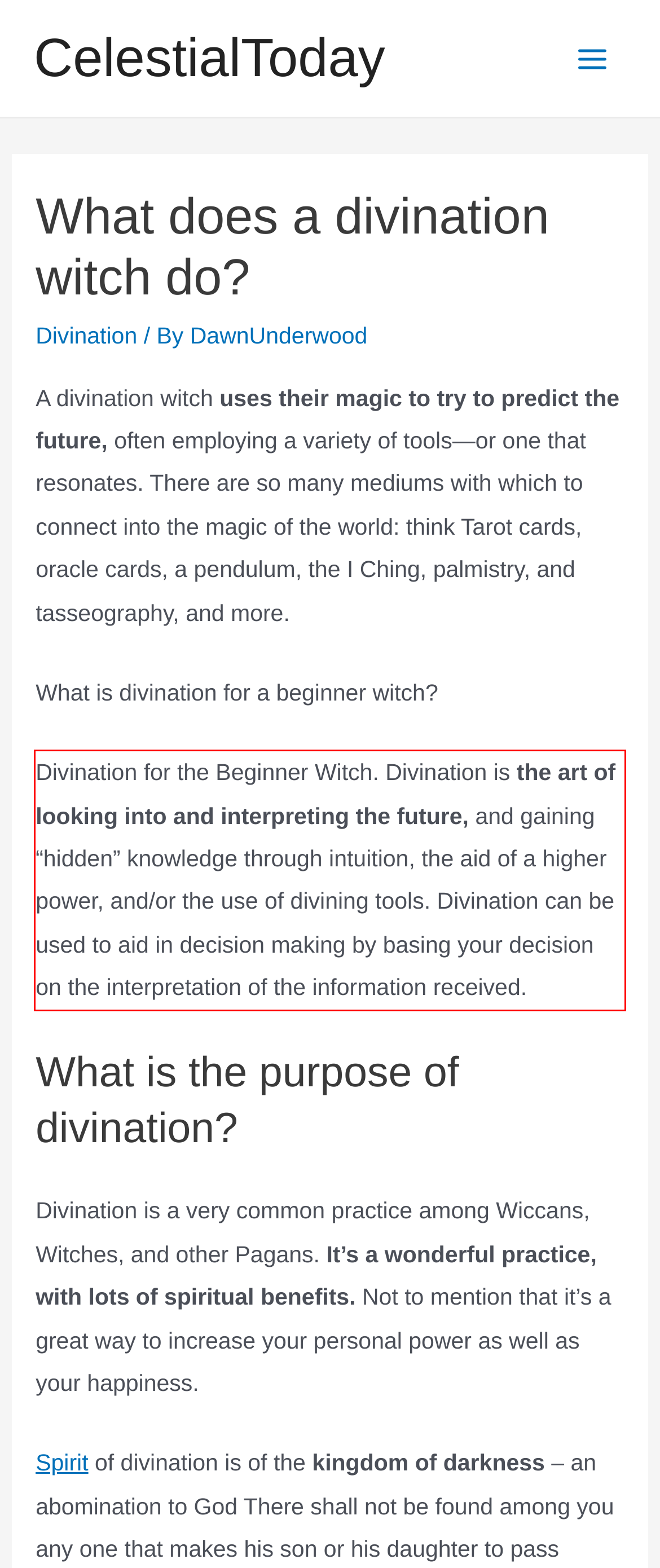Observe the screenshot of the webpage that includes a red rectangle bounding box. Conduct OCR on the content inside this red bounding box and generate the text.

Divination for the Beginner Witch. Divination is the art of looking into and interpreting the future, and gaining “hidden” knowledge through intuition, the aid of a higher power, and/or the use of divining tools. Divination can be used to aid in decision making by basing your decision on the interpretation of the information received.